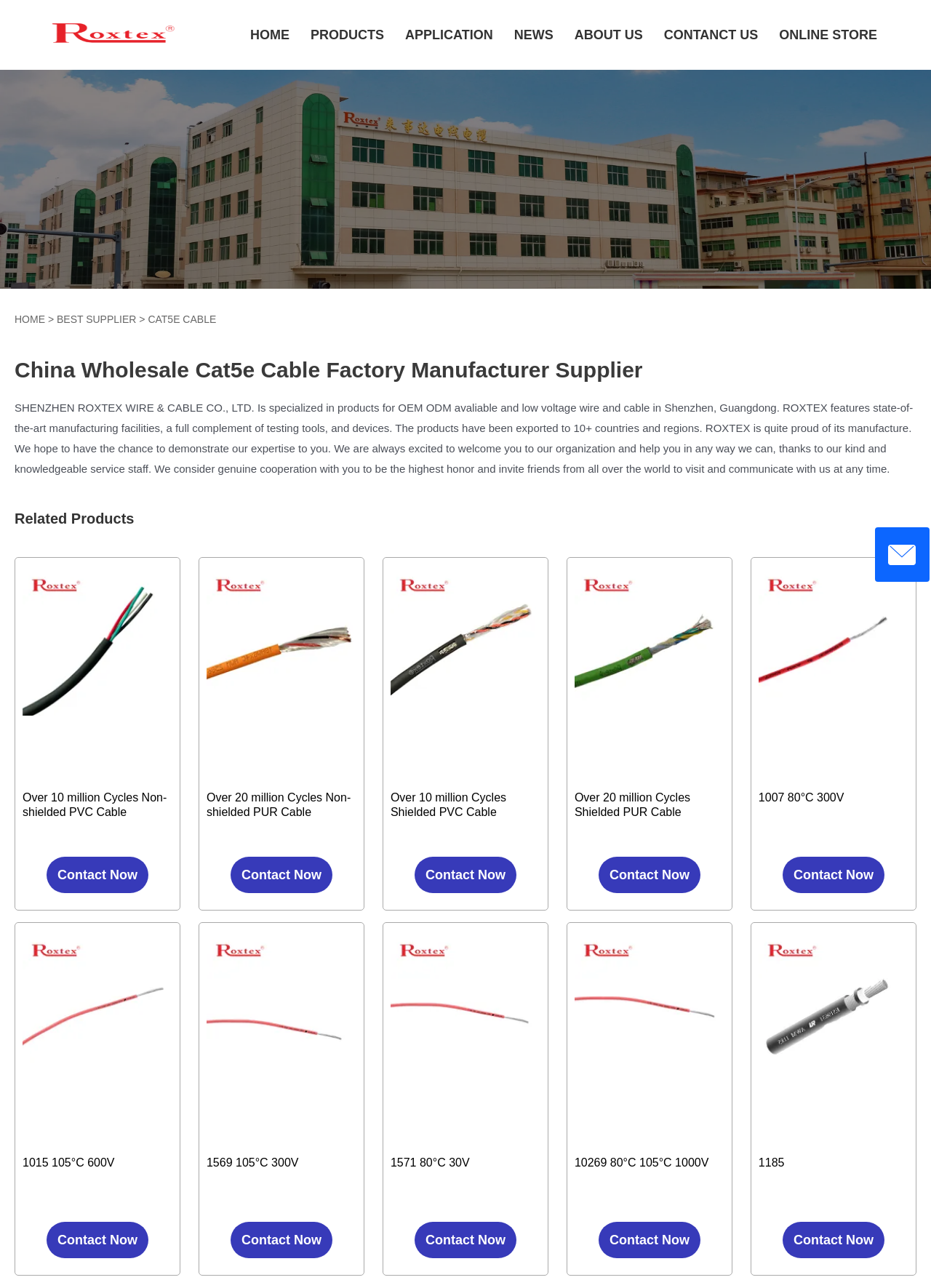Identify the bounding box coordinates of the area you need to click to perform the following instruction: "Browse the ONLINE STORE".

[0.837, 0.019, 0.942, 0.035]